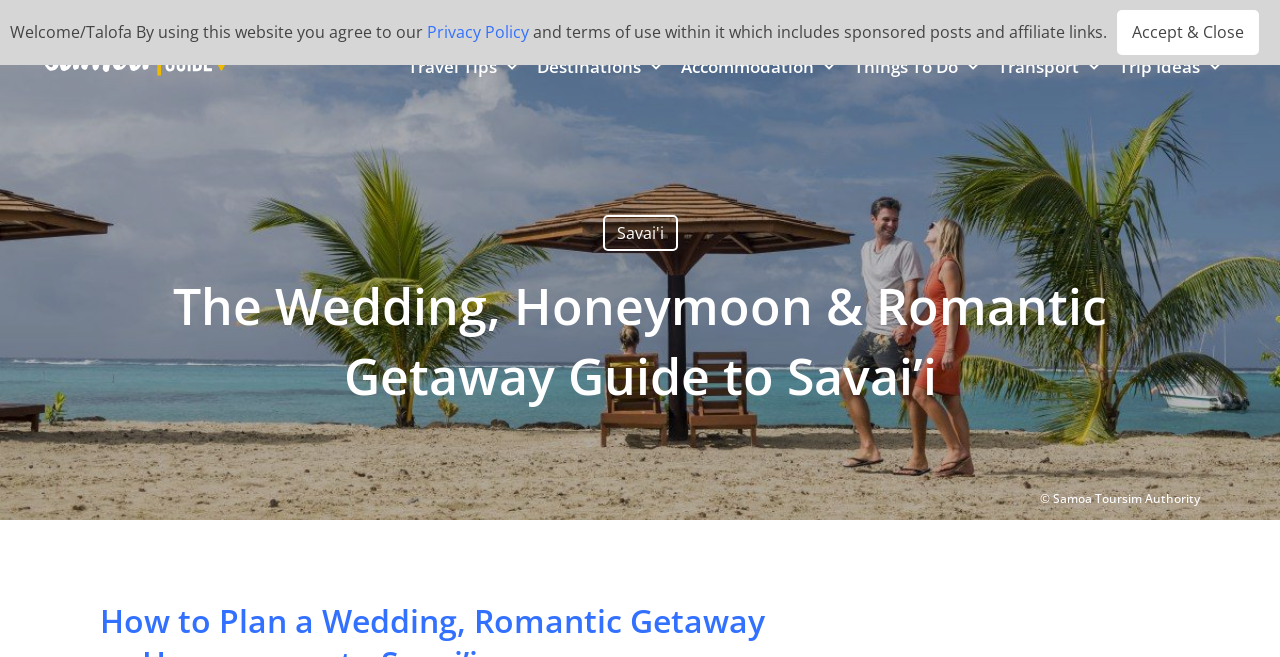Answer the question using only one word or a concise phrase: What is the purpose of this website?

Plan wedding, honeymoon, or romantic getaway